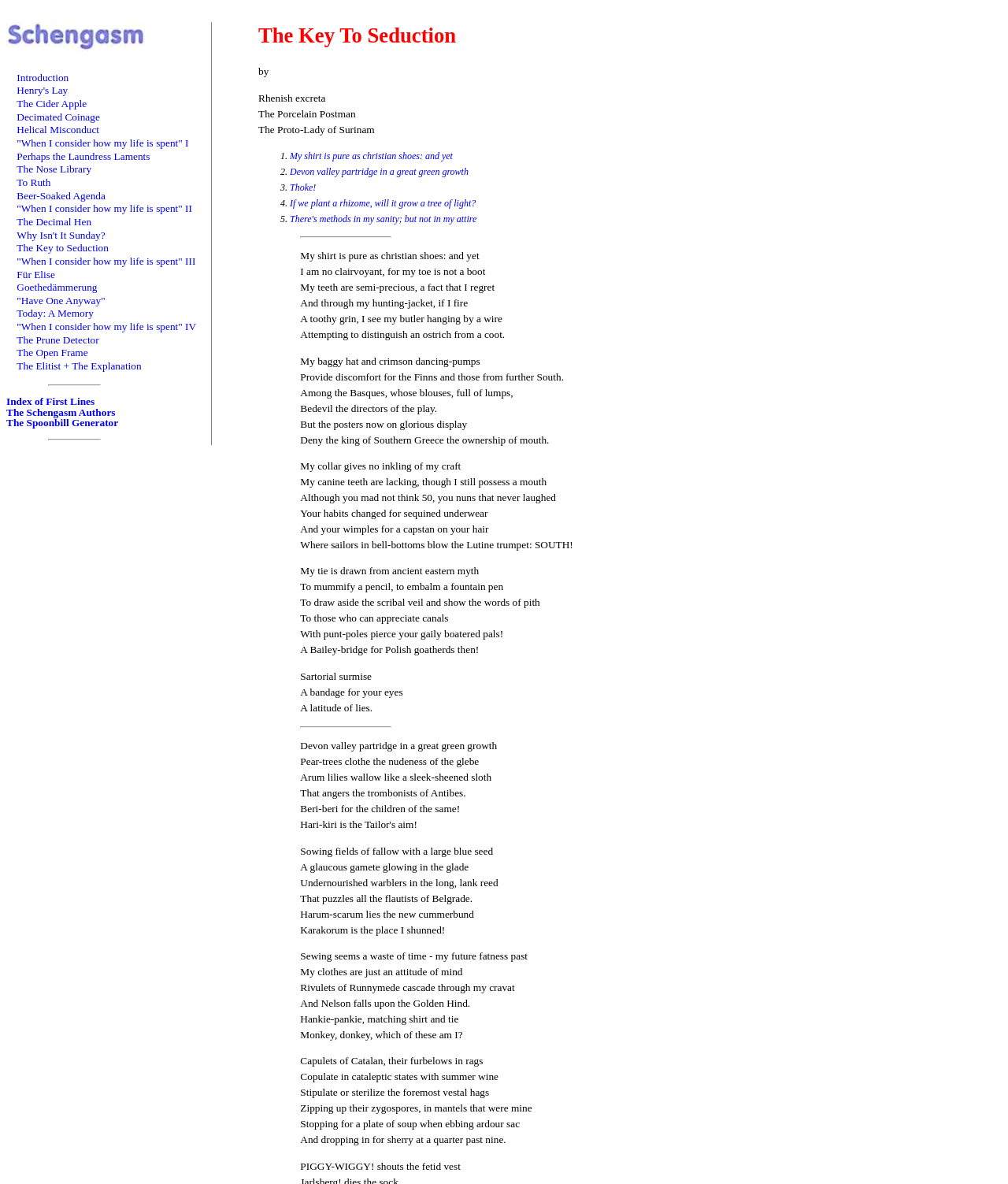Write an exhaustive caption that covers the webpage's main aspects.

The webpage is titled "Schengasm: The Key To Seduction" and features a collection of poetic texts and links. At the top of the page, there is a small image, followed by a series of links with titles such as "Introduction", "Henry's Lay", and "The Cider Apple". These links are arranged horizontally and take up a significant portion of the top section of the page.

Below the links, there is a horizontal separator line, followed by a large block of text that appears to be a poem or a collection of poetic verses. The text is arranged in a single column and takes up most of the page. The poem is divided into stanzas, each with a list marker (e.g., "1.", "2.", etc.) and a corresponding line of text.

The poem's content is abstract and lyrical, with lines that describe nature, clothing, and surreal scenarios. The language is rich and evocative, with vivid imagery and metaphors. The poem's structure and formatting suggest that it is a central element of the webpage.

At the bottom of the page, there are additional links and separators, which may provide further navigation or content related to the poem. Overall, the webpage has a simple and elegant design, with a focus on showcasing the poetic text.